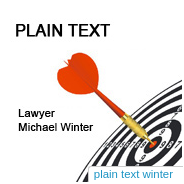Provide a comprehensive description of the image.

The image titled "PLAIN TEXT" features a stylized design with a dart hitting the bullseye of a target, symbolizing precision and focus. Positioned prominently above the dartboard is the phrase "PLAIN TEXT," suggesting a straightforward approach. Below, the text introduces "Lawyer Michael Winter," indicating the subject's professional identity. This visual approach may convey themes of accuracy and reliability, aligning with the legal profession's core values. The image emphasizes the importance of direct communication and the effectiveness of targeting specific goals, mirroring the determination that a lawyer must embody.